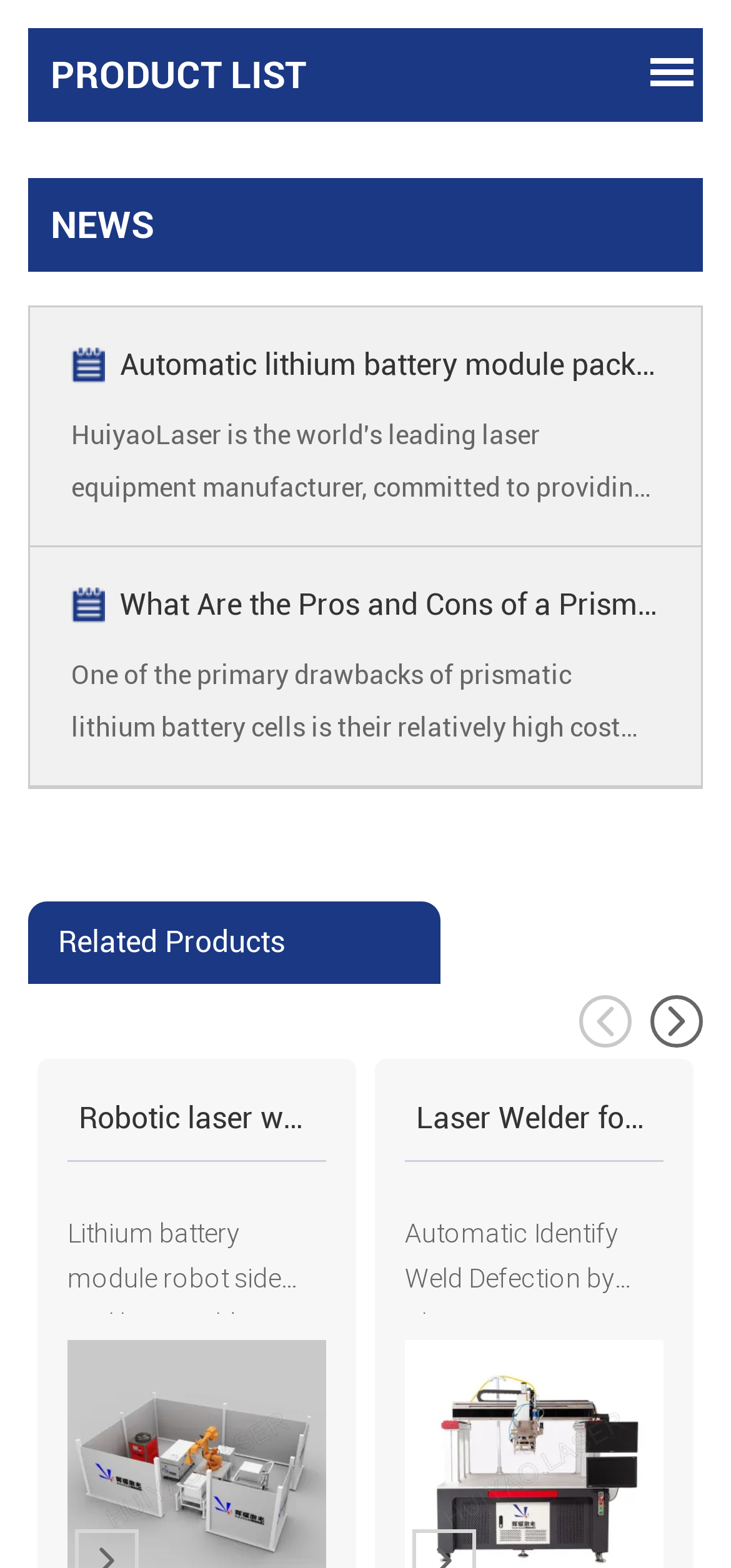What type of content is presented on the webpage?
Give a detailed and exhaustive answer to the question.

The webpage appears to present product information, including images, descriptions, and links to related products, indicating that the webpage is likely a product catalog or showcase.